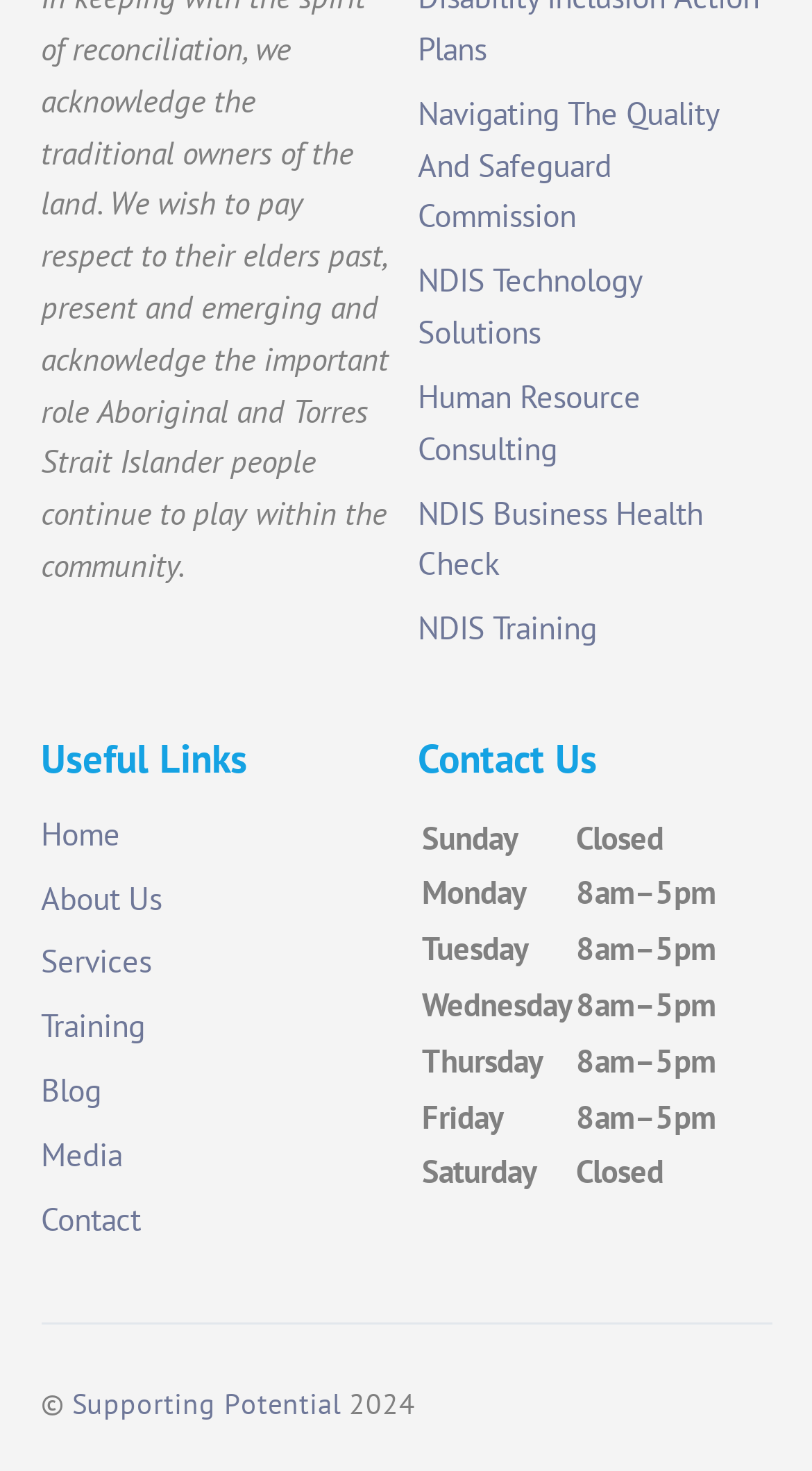Please determine the bounding box coordinates of the element to click on in order to accomplish the following task: "Click on NDIS Technology Solutions". Ensure the coordinates are four float numbers ranging from 0 to 1, i.e., [left, top, right, bottom].

[0.514, 0.177, 0.789, 0.239]